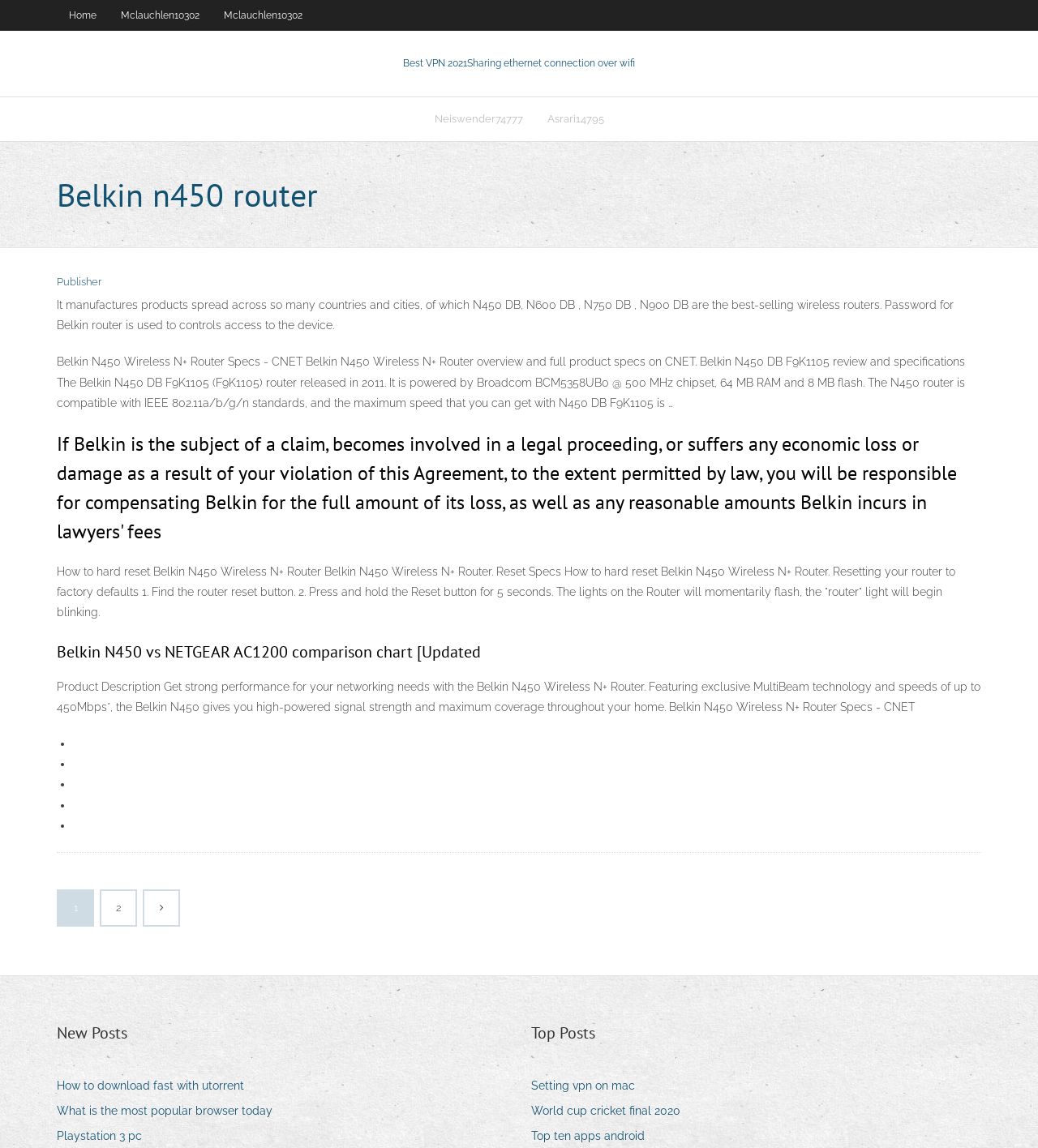What is the chipset used in Belkin N450 DB F9K1105?
Please provide an in-depth and detailed response to the question.

The webpage mentions the specifications of Belkin N450 DB F9K1105, including the chipset used, which is Broadcom BCM5358UB0 @ 500 MHz.